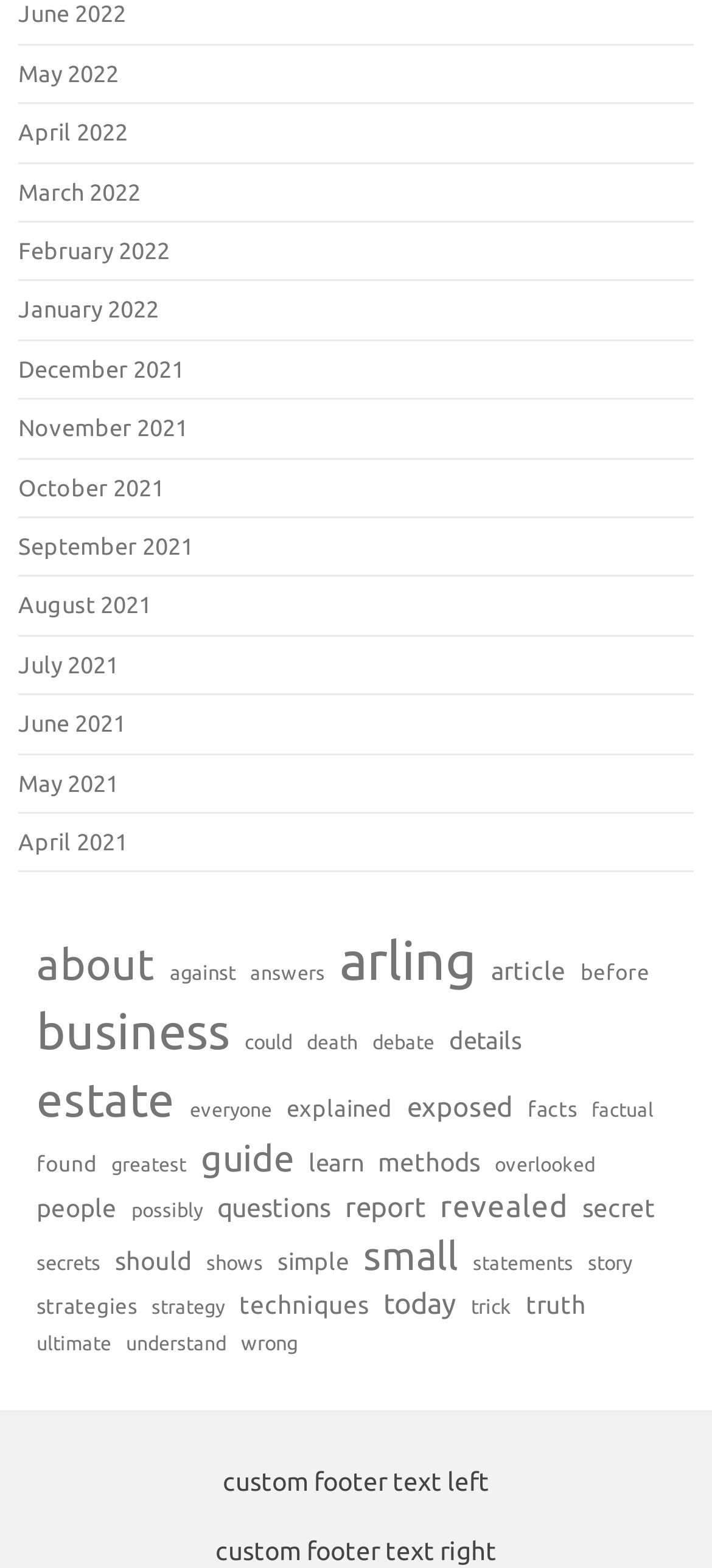Provide a one-word or short-phrase response to the question:
What is the earliest month listed in the webpage?

June 2021